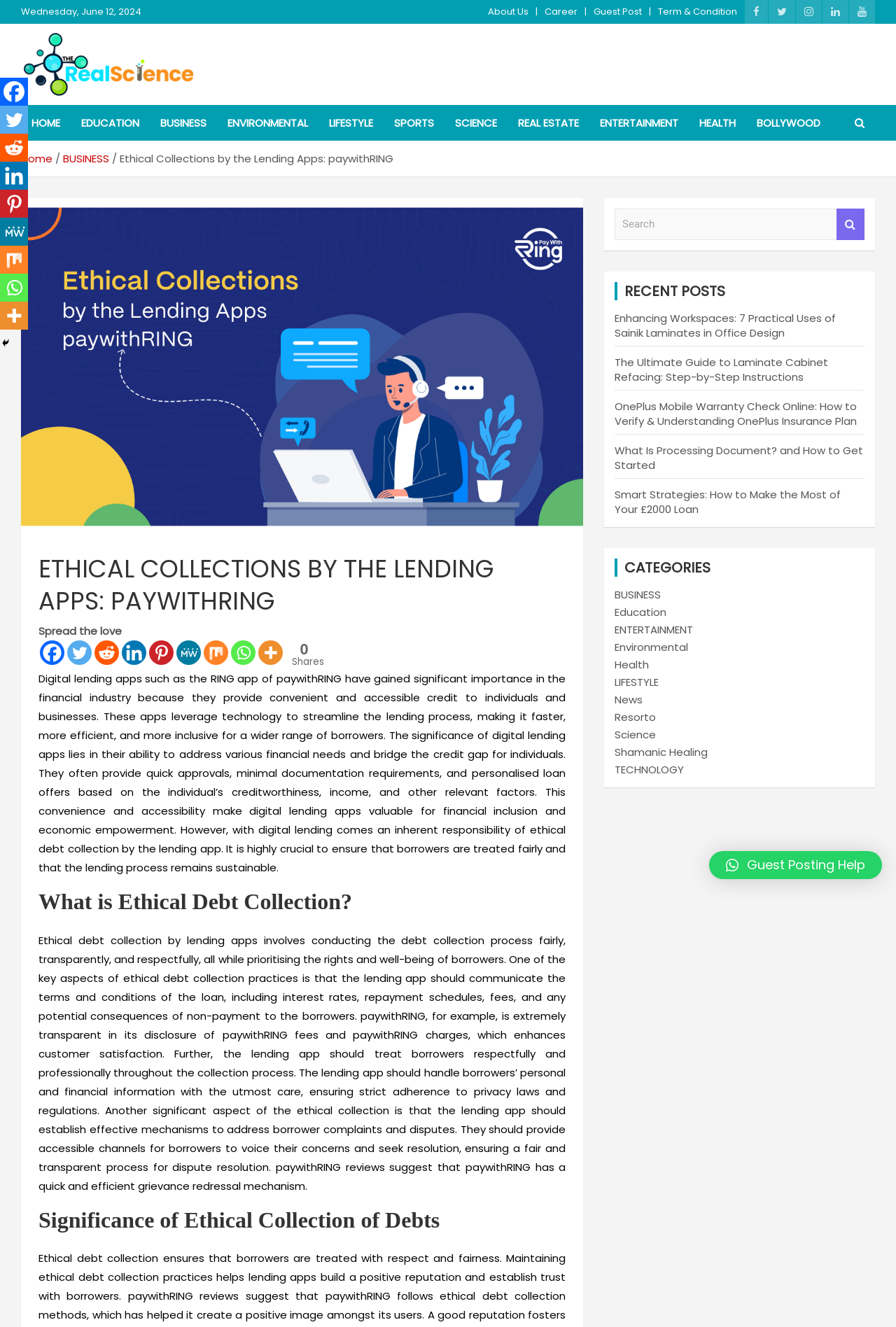Can you look at the image and give a comprehensive answer to the question:
What is the topic of the recent post 'Smart Strategies: How to Make the Most of Your £2000 Loan'?

The recent post 'Smart Strategies: How to Make the Most of Your £2000 Loan' is likely related to loan management, as it provides guidance on how to effectively utilize a £2000 loan, which can be found in the list of recent posts on the webpage.